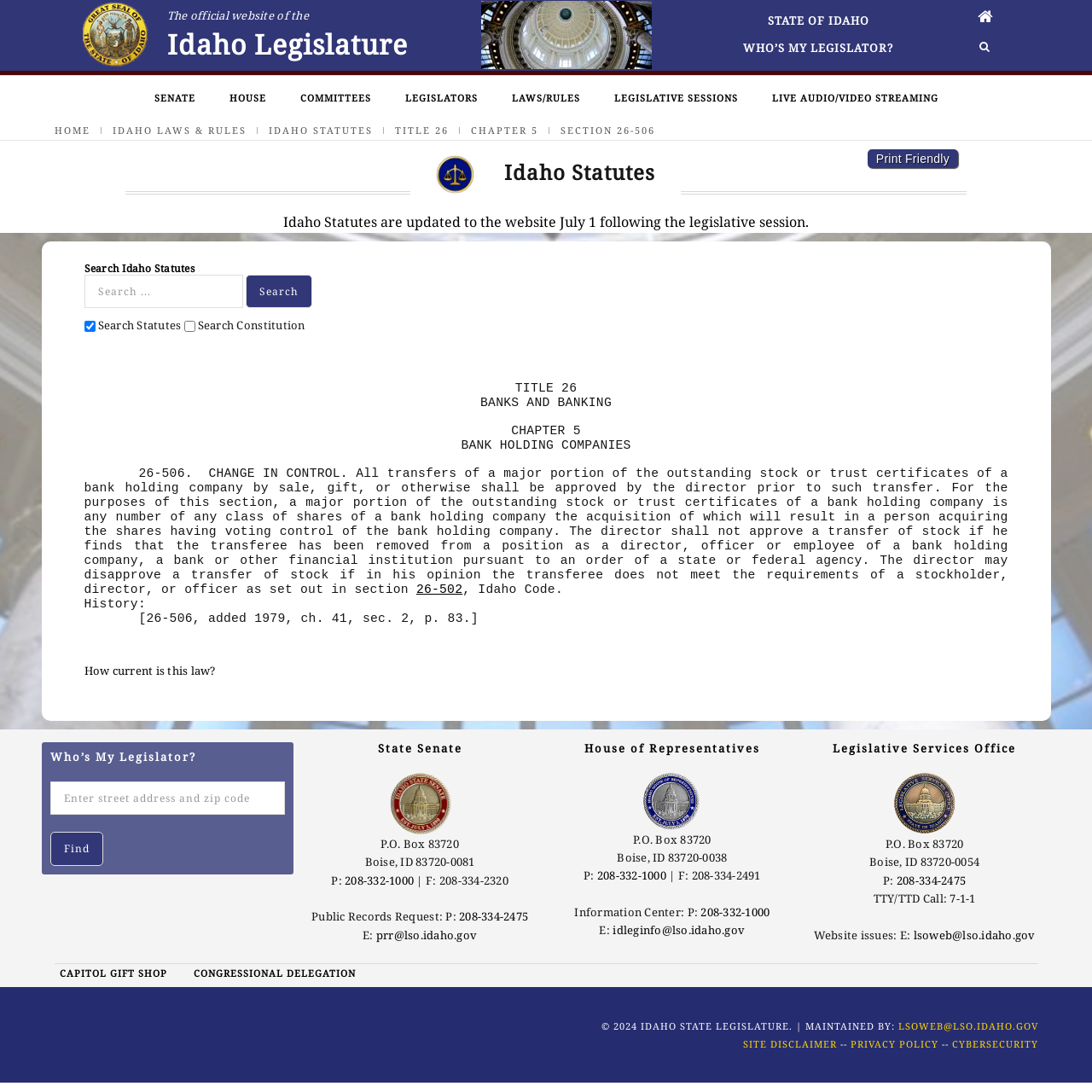Pinpoint the bounding box coordinates of the clickable area necessary to execute the following instruction: "Check the history of this law". The coordinates should be given as four float numbers between 0 and 1, namely [left, top, right, bottom].

[0.077, 0.547, 0.134, 0.559]